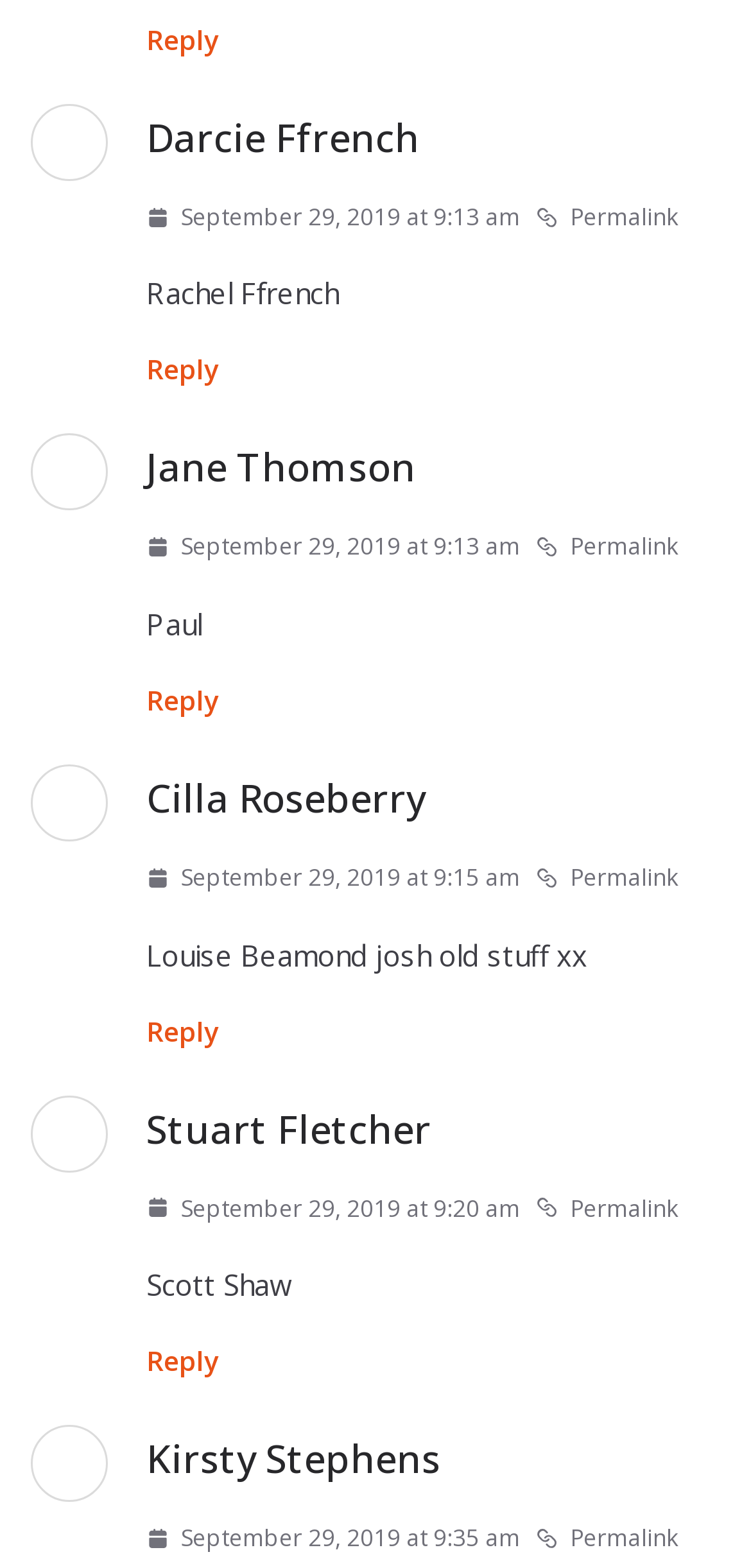Pinpoint the bounding box coordinates of the element you need to click to execute the following instruction: "Reply to Lucy Chambers". The bounding box should be represented by four float numbers between 0 and 1, in the format [left, top, right, bottom].

[0.195, 0.013, 0.292, 0.037]